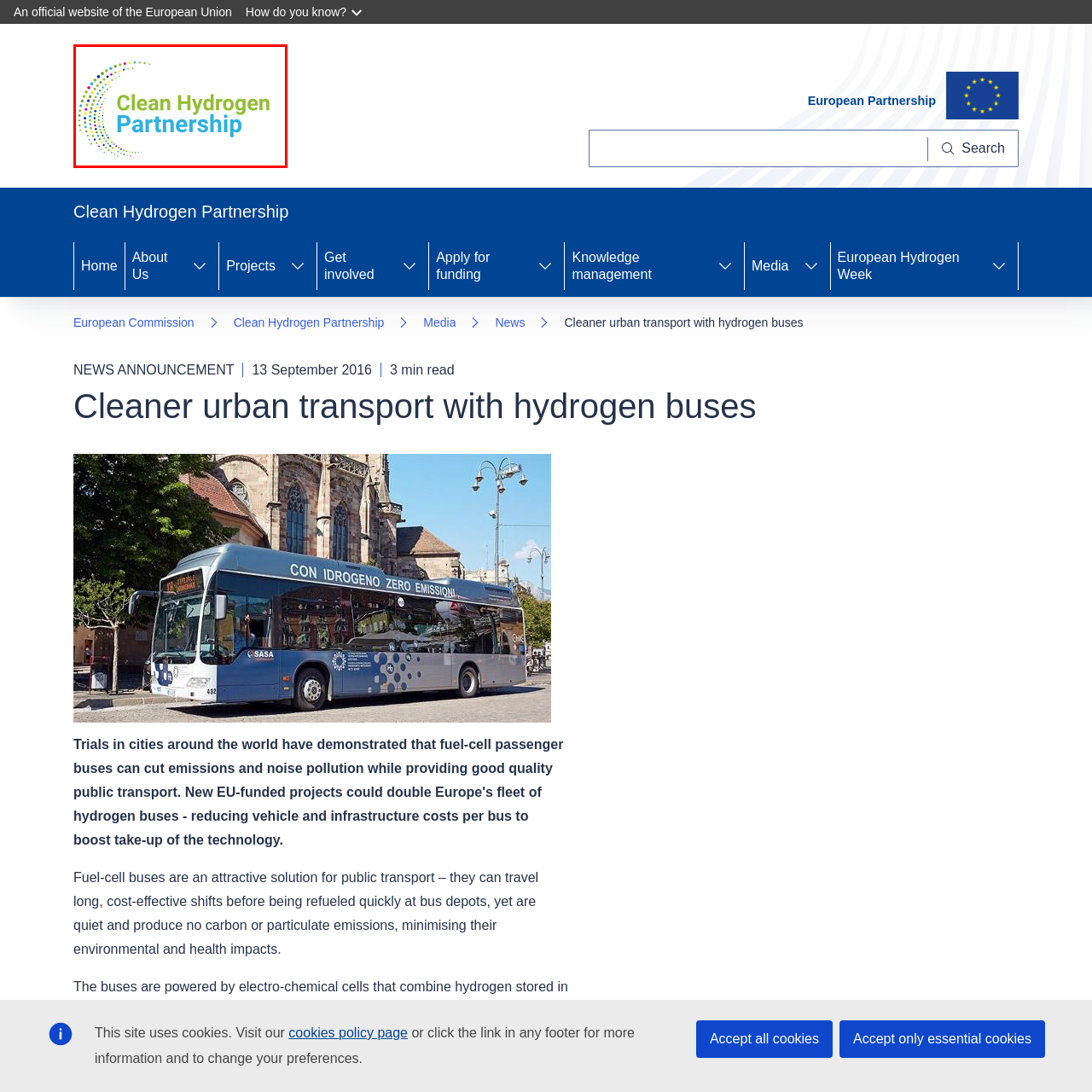Focus on the picture inside the red-framed area and provide a one-word or short phrase response to the following question:
What is the goal of the Clean Hydrogen Partnership in the transportation sector?

reduce carbon emissions